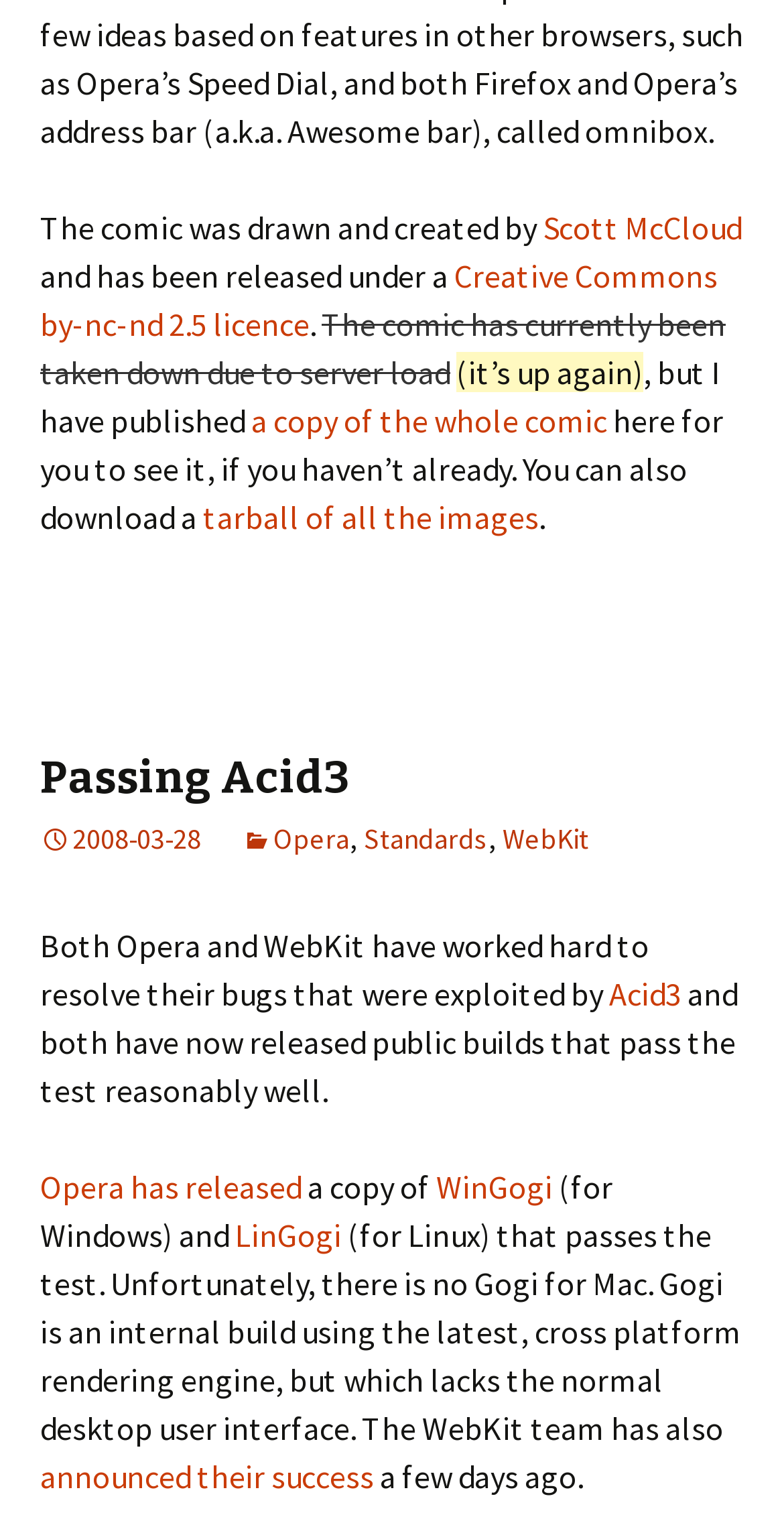Determine the bounding box coordinates of the region to click in order to accomplish the following instruction: "Check the Passing Acid3 link". Provide the coordinates as four float numbers between 0 and 1, specifically [left, top, right, bottom].

[0.051, 0.494, 0.444, 0.53]